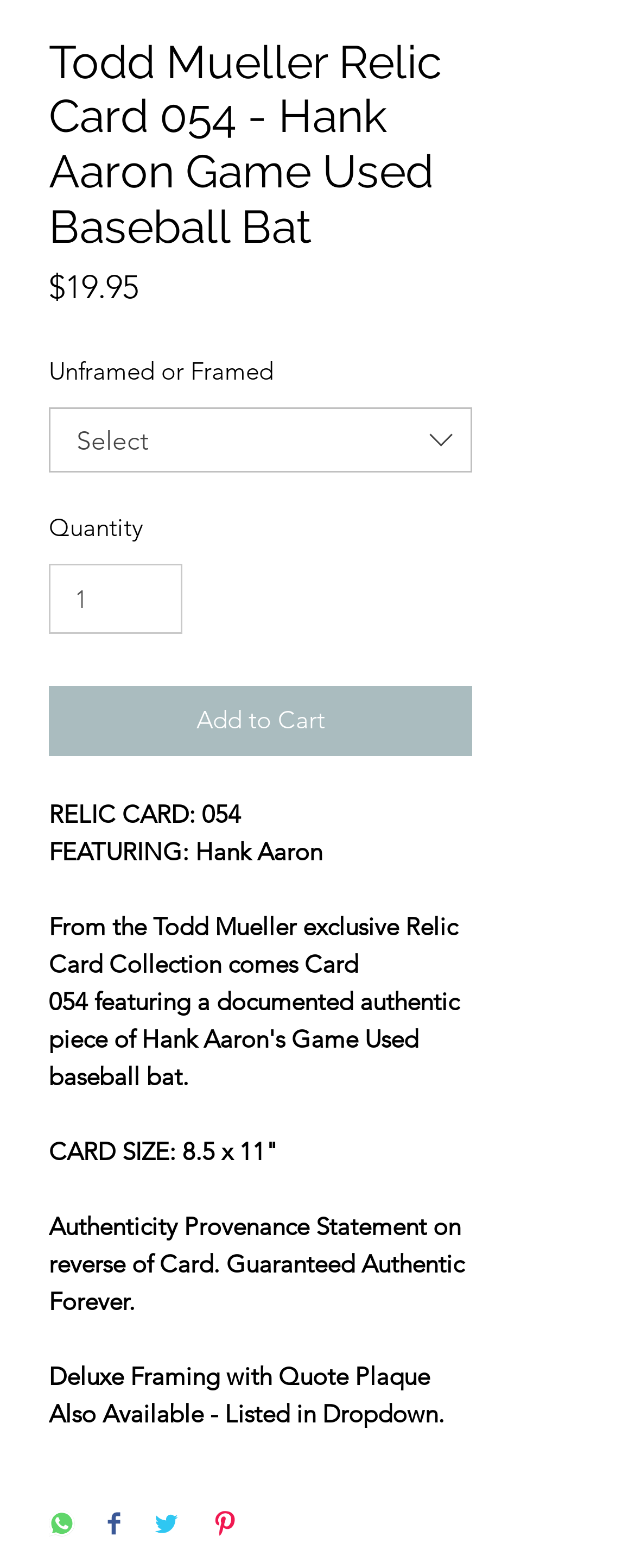Identify the bounding box for the UI element that is described as follows: "Add to Cart".

[0.077, 0.432, 0.744, 0.476]